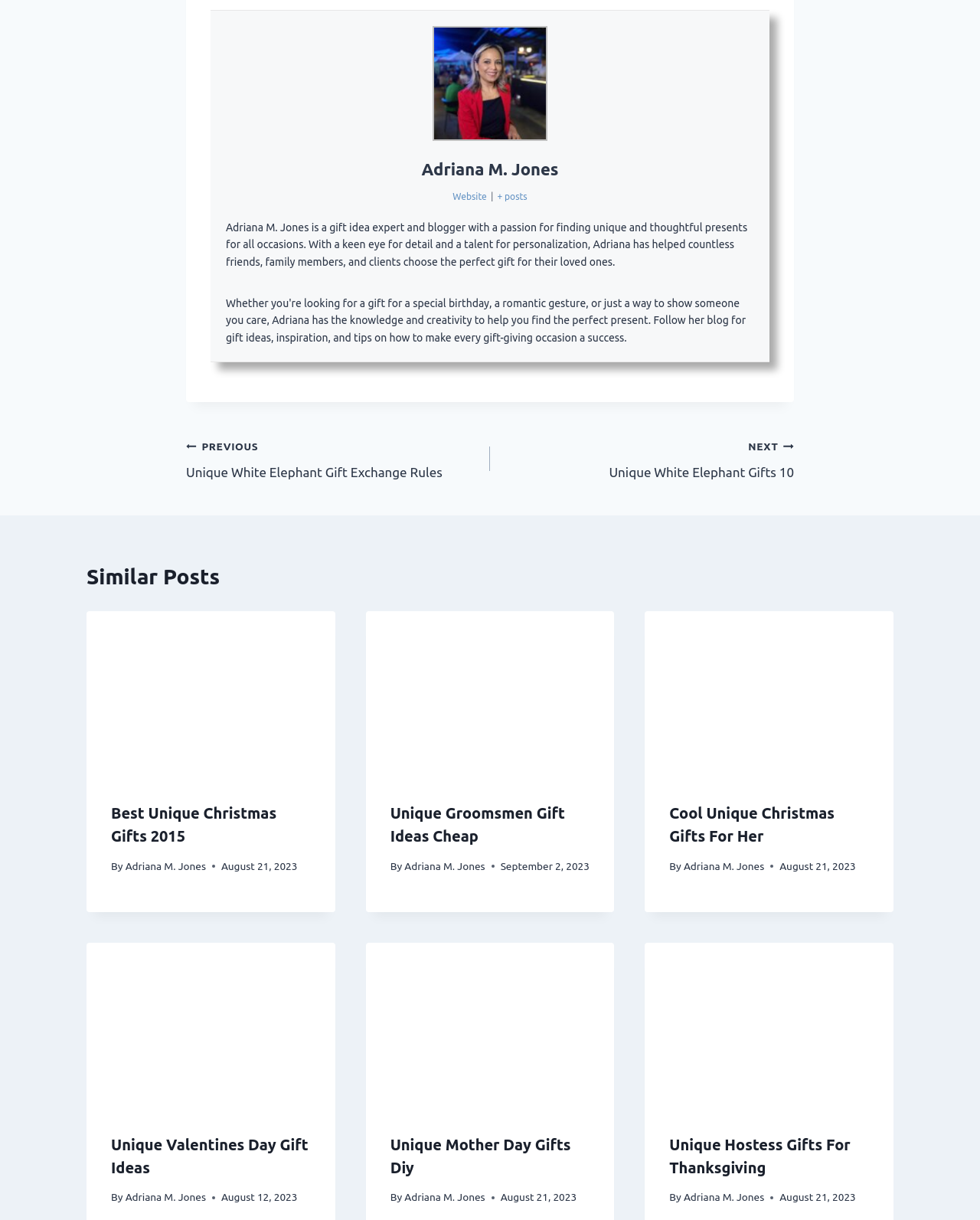Identify the bounding box coordinates for the UI element that matches this description: "Adriana M. Jones".

[0.413, 0.976, 0.495, 0.986]